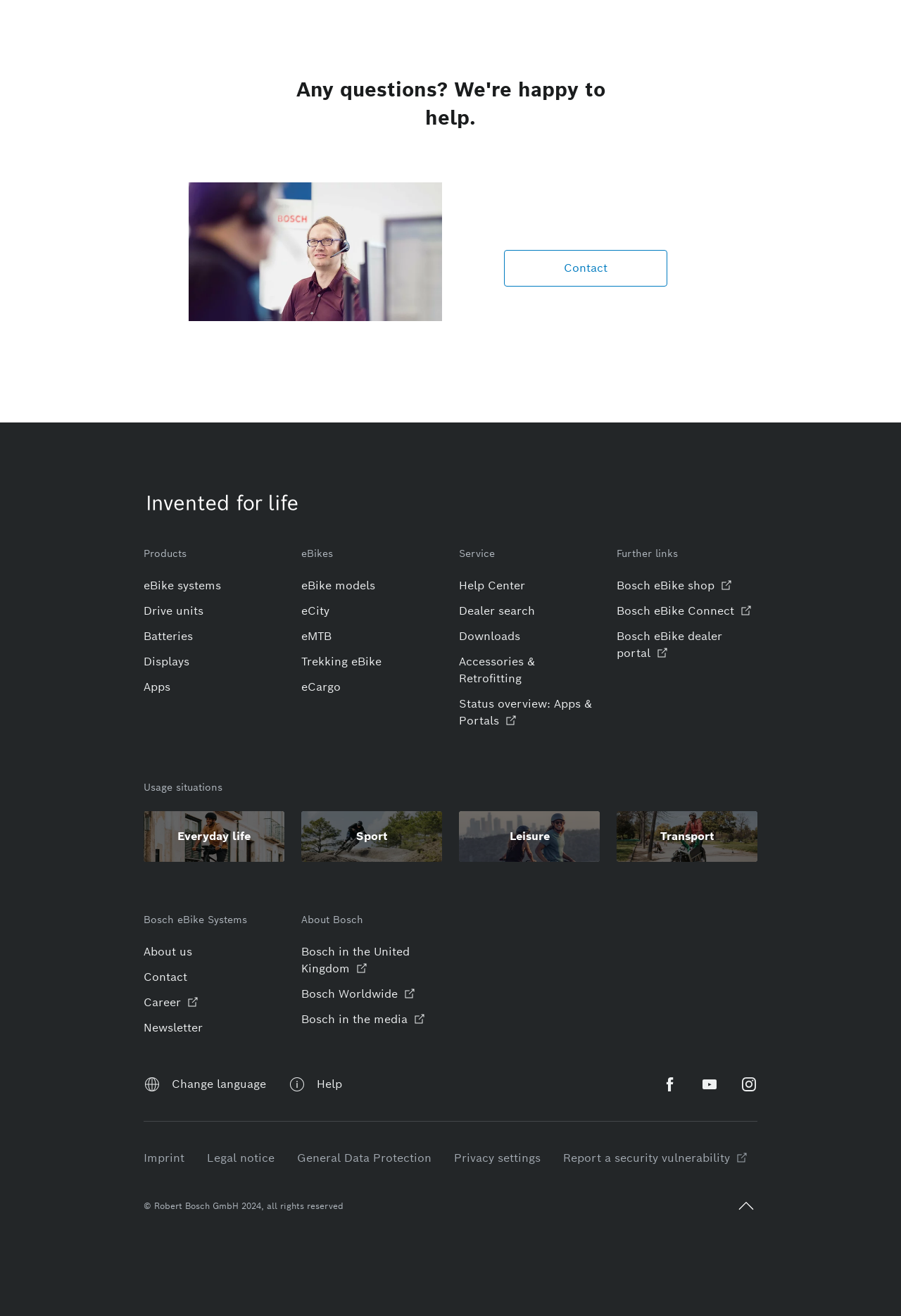Using the elements shown in the image, answer the question comprehensively: What is the purpose of the 'Contact' link?

The 'Contact' link is intended to provide users with a way to get in touch with the company or organization behind the webpage, likely to ask questions, provide feedback, or request support related to eBike Systems.